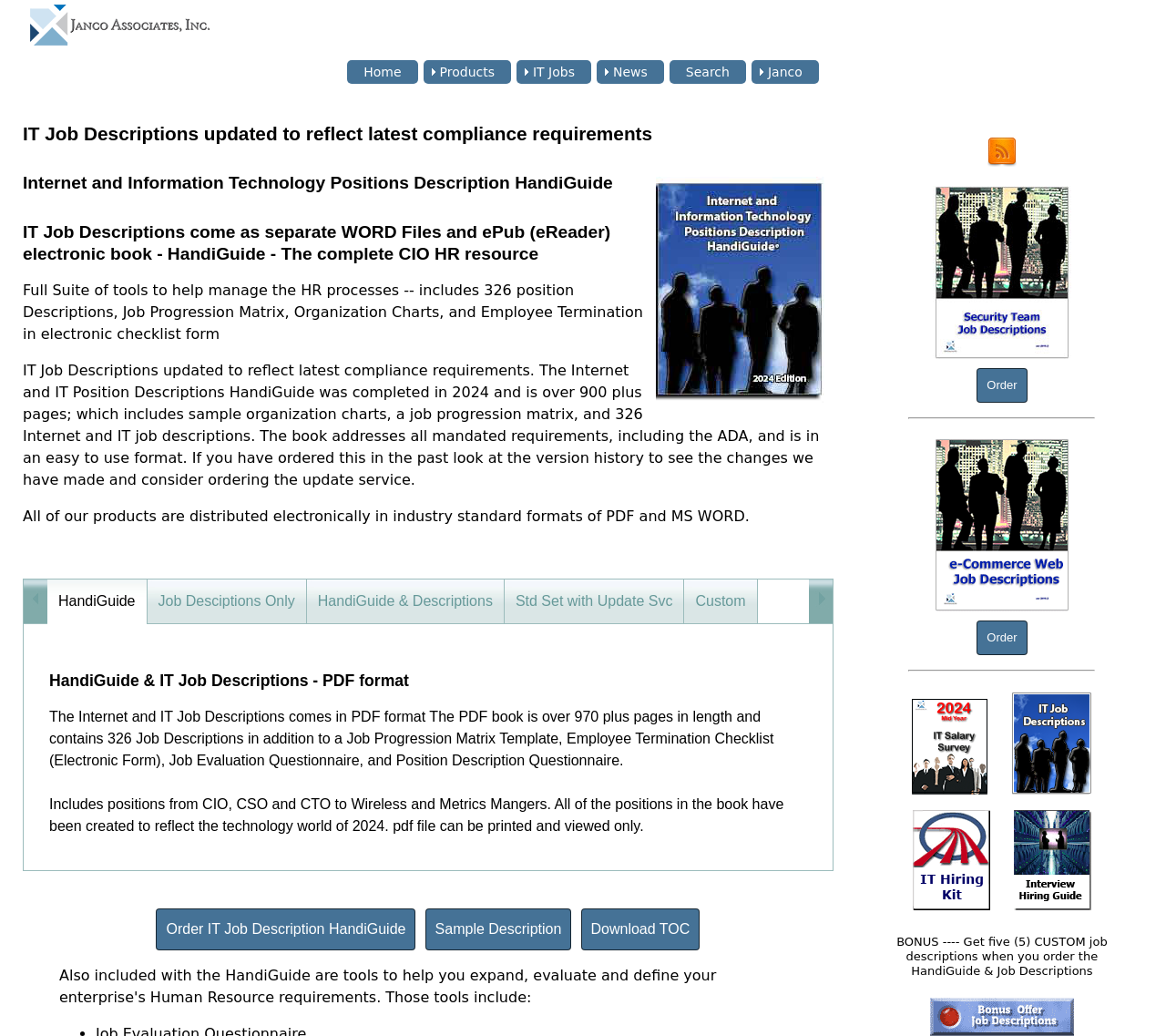Please specify the coordinates of the bounding box for the element that should be clicked to carry out this instruction: "Click on the 'Order IT Job Description HandiGuide' link". The coordinates must be four float numbers between 0 and 1, formatted as [left, top, right, bottom].

[0.134, 0.877, 0.357, 0.917]